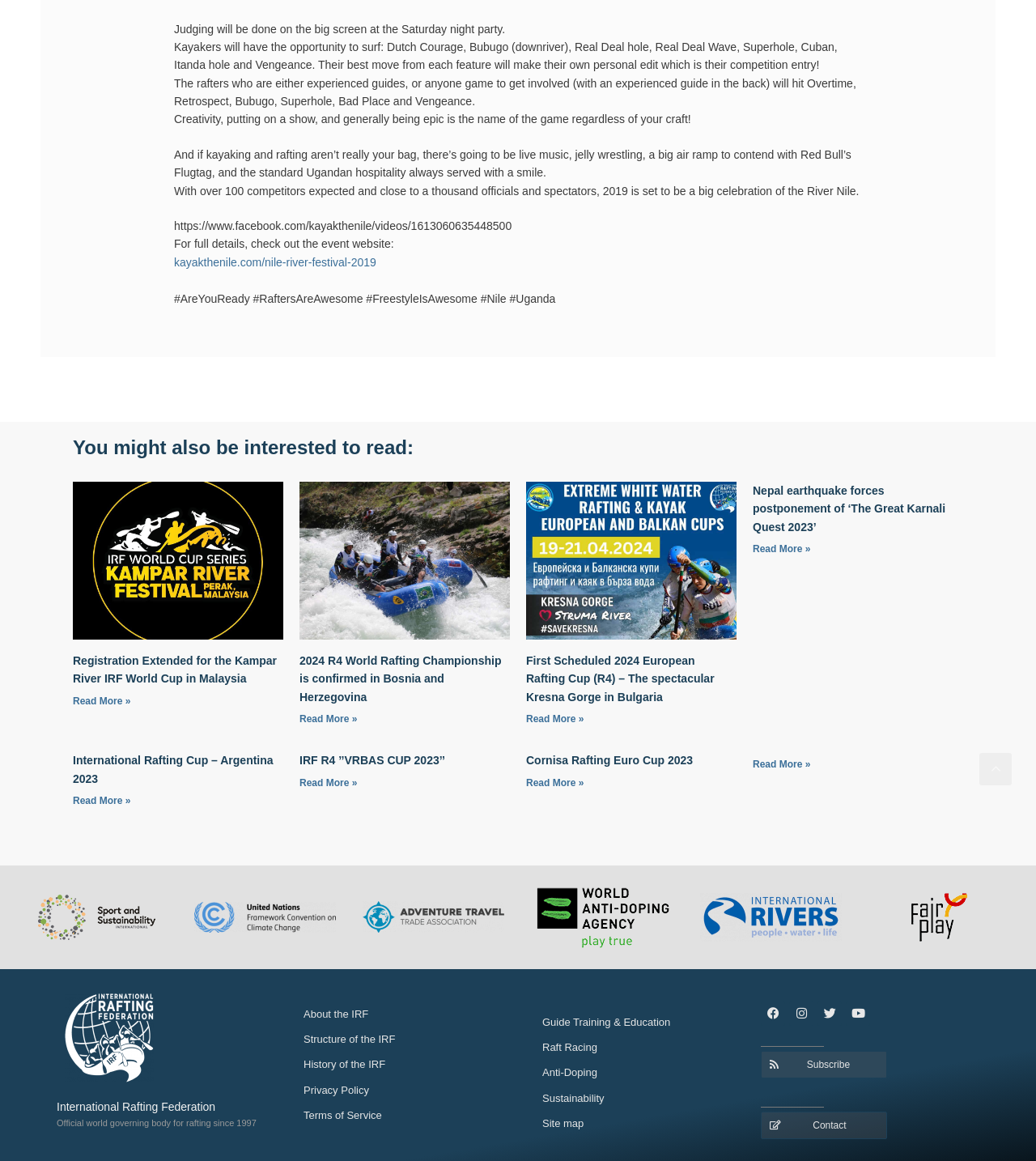Extract the bounding box coordinates of the UI element described by: "History of the IRF". The coordinates should include four float numbers ranging from 0 to 1, e.g., [left, top, right, bottom].

[0.293, 0.912, 0.372, 0.922]